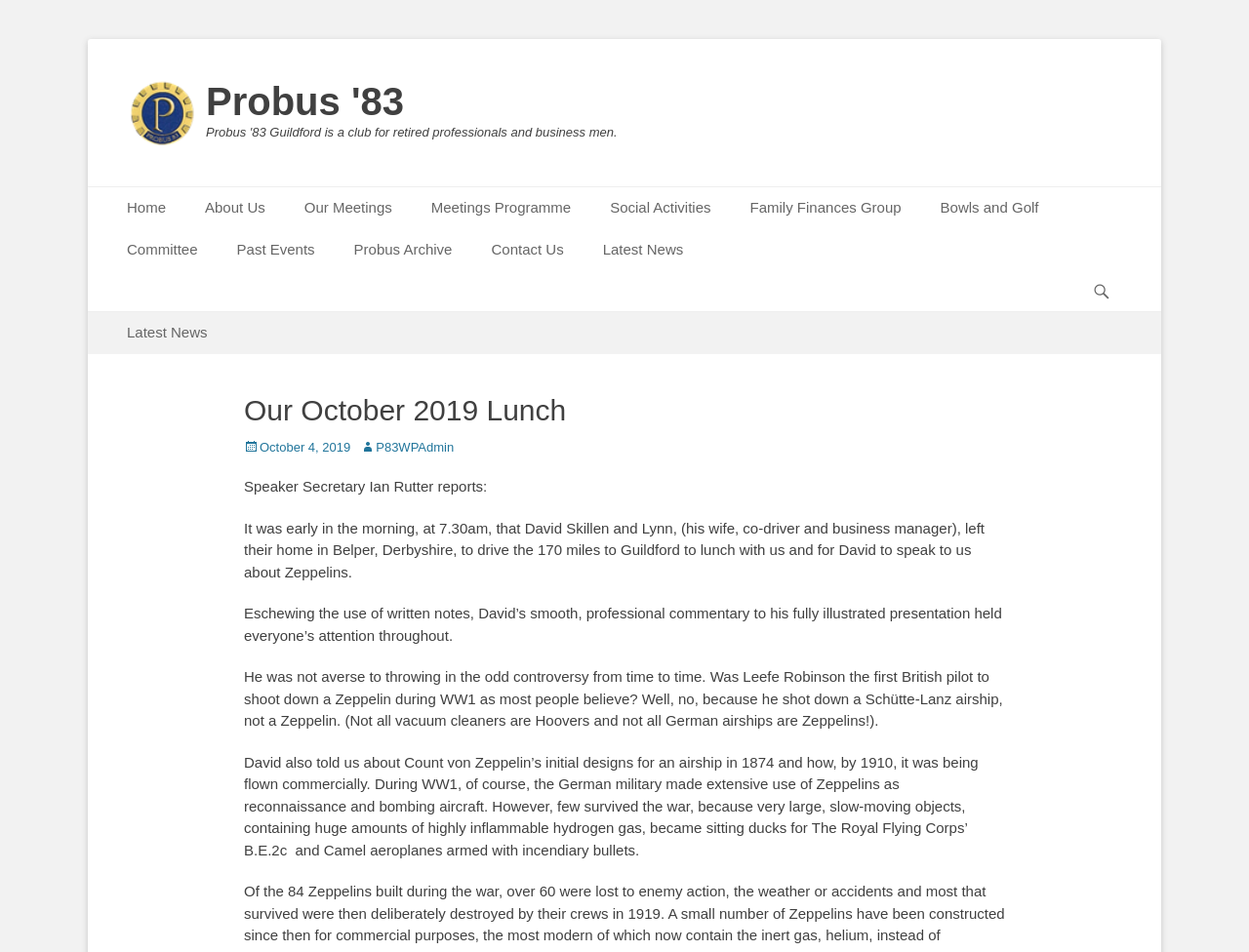Create a detailed narrative of the webpage’s visual and textual elements.

The webpage is about Probus '83, a social organization, and specifically features an article about their October 2019 lunch event. At the top left, there is a logo of Probus '83, which is also a link. Below the logo, there is a primary menu with links to various sections of the website, including Home, About Us, Our Meetings, and more.

To the right of the primary menu, there is a complementary section with no descriptive text. Below the primary menu, there is a heading "Primary Menu" followed by a link to skip to the content. The main content of the webpage is an article about the October 2019 lunch event, which is headed by a title "Our October 2019 Lunch" and features a date "October 4, 2019". The article is written by P83WPAdmin and reports on a talk given by Speaker Secretary Ian Rutter about Zeppelins.

The article consists of several paragraphs of text, which describe the talk given by David Skillen, including his presentation style and the content of his talk. The text is accompanied by no images. At the top right, there is a search link. Below the main content, there is a secondary menu with links to Latest News and other sections of the website.